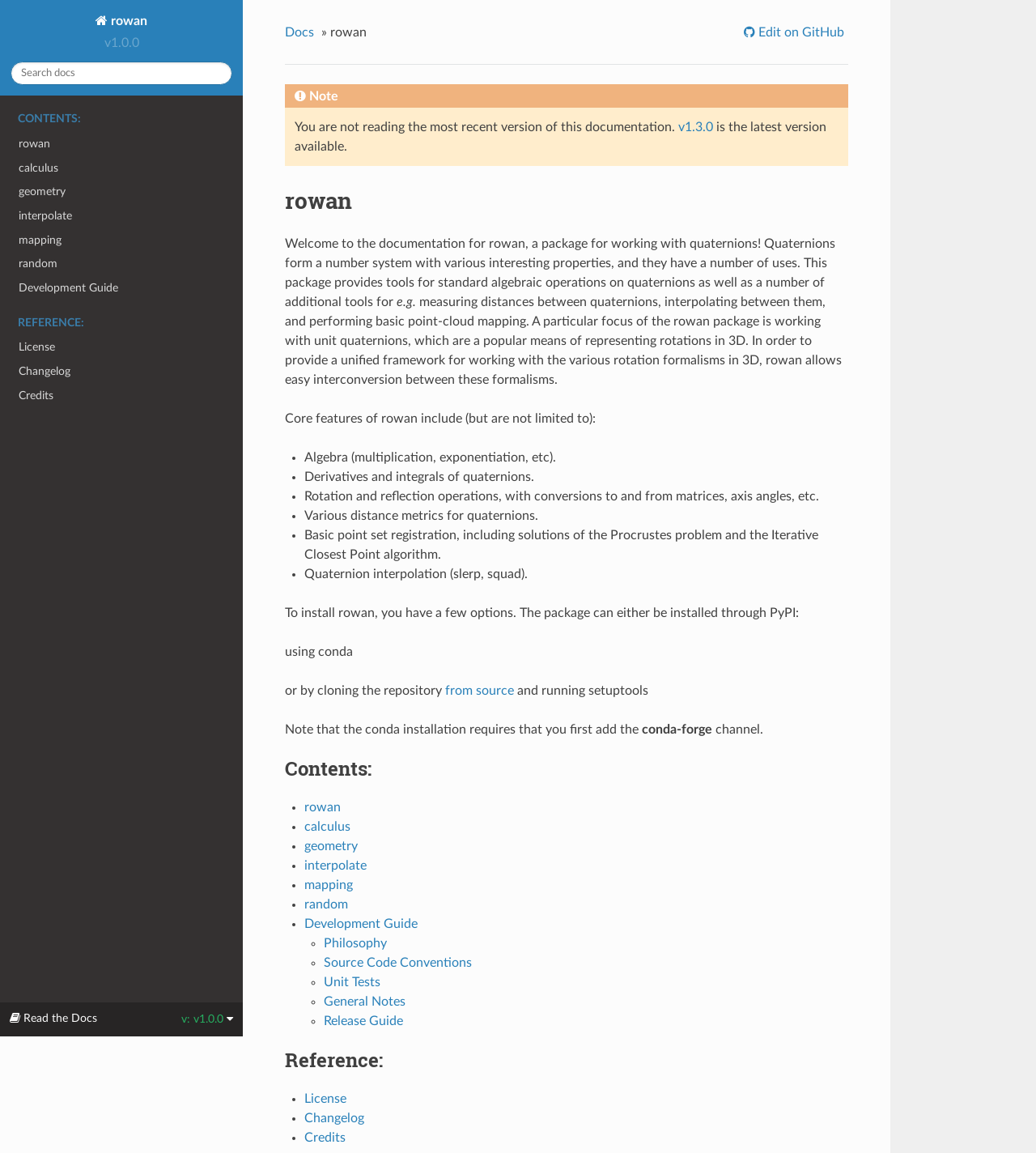Kindly determine the bounding box coordinates of the area that needs to be clicked to fulfill this instruction: "Go to rowan page".

[0.0, 0.115, 0.234, 0.135]